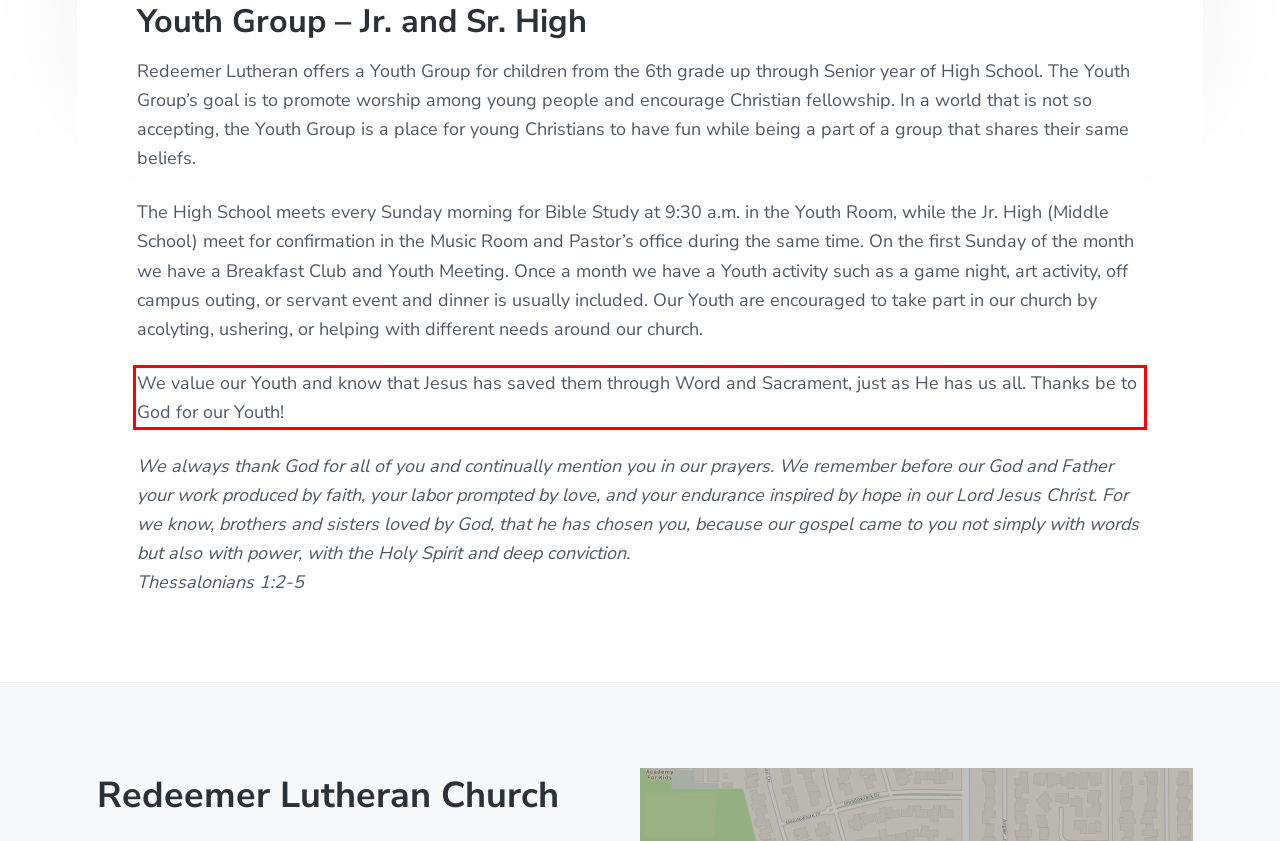From the provided screenshot, extract the text content that is enclosed within the red bounding box.

We value our Youth and know that Jesus has saved them through Word and Sacrament, just as He has us all. Thanks be to God for our Youth!